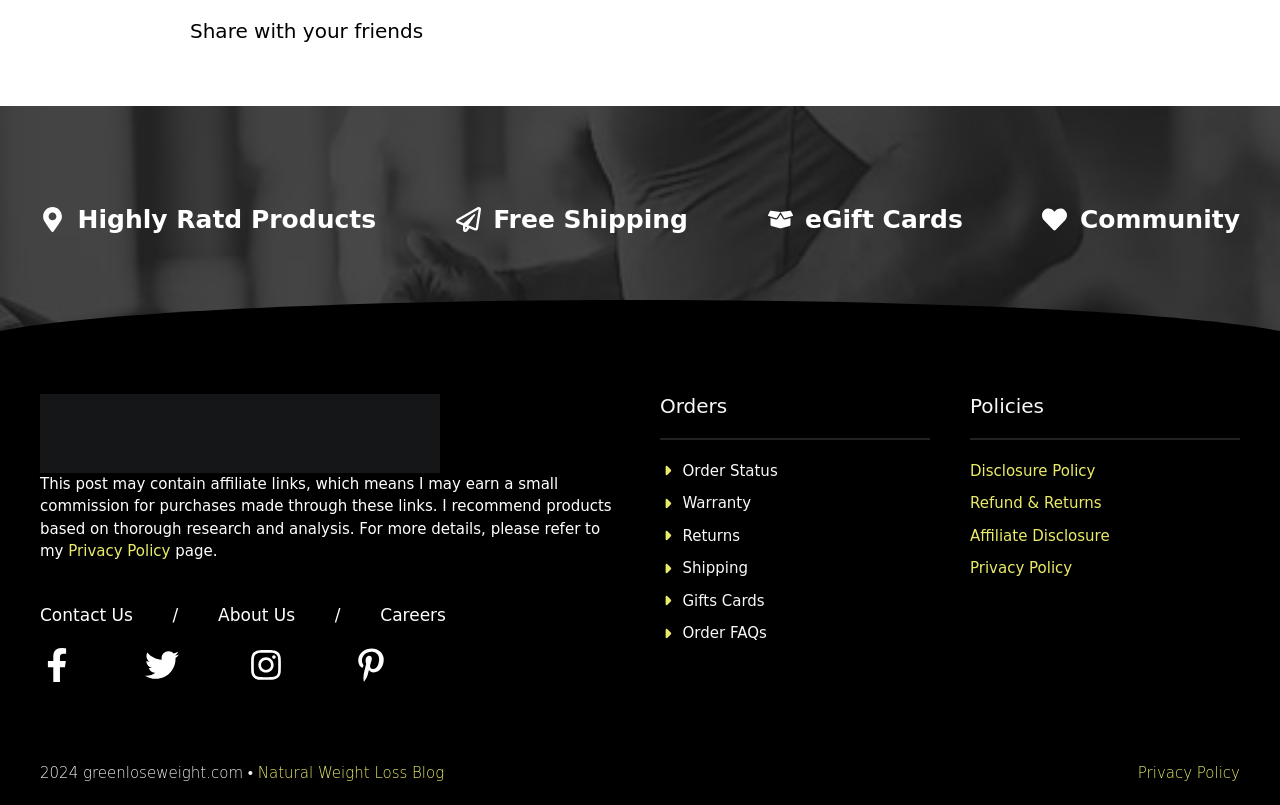Please pinpoint the bounding box coordinates for the region I should click to adhere to this instruction: "View Highly Rated Products".

[0.061, 0.255, 0.294, 0.291]